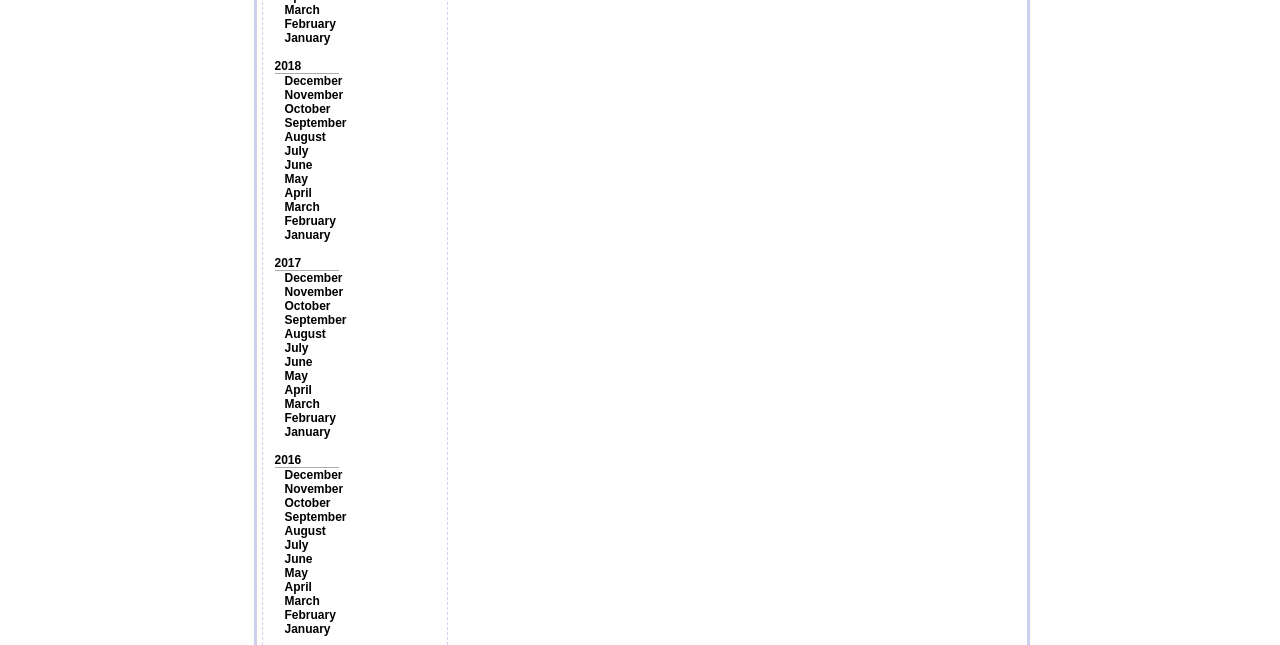Determine the bounding box coordinates of the clickable region to carry out the instruction: "Browse December 2018".

[0.222, 0.115, 0.268, 0.136]